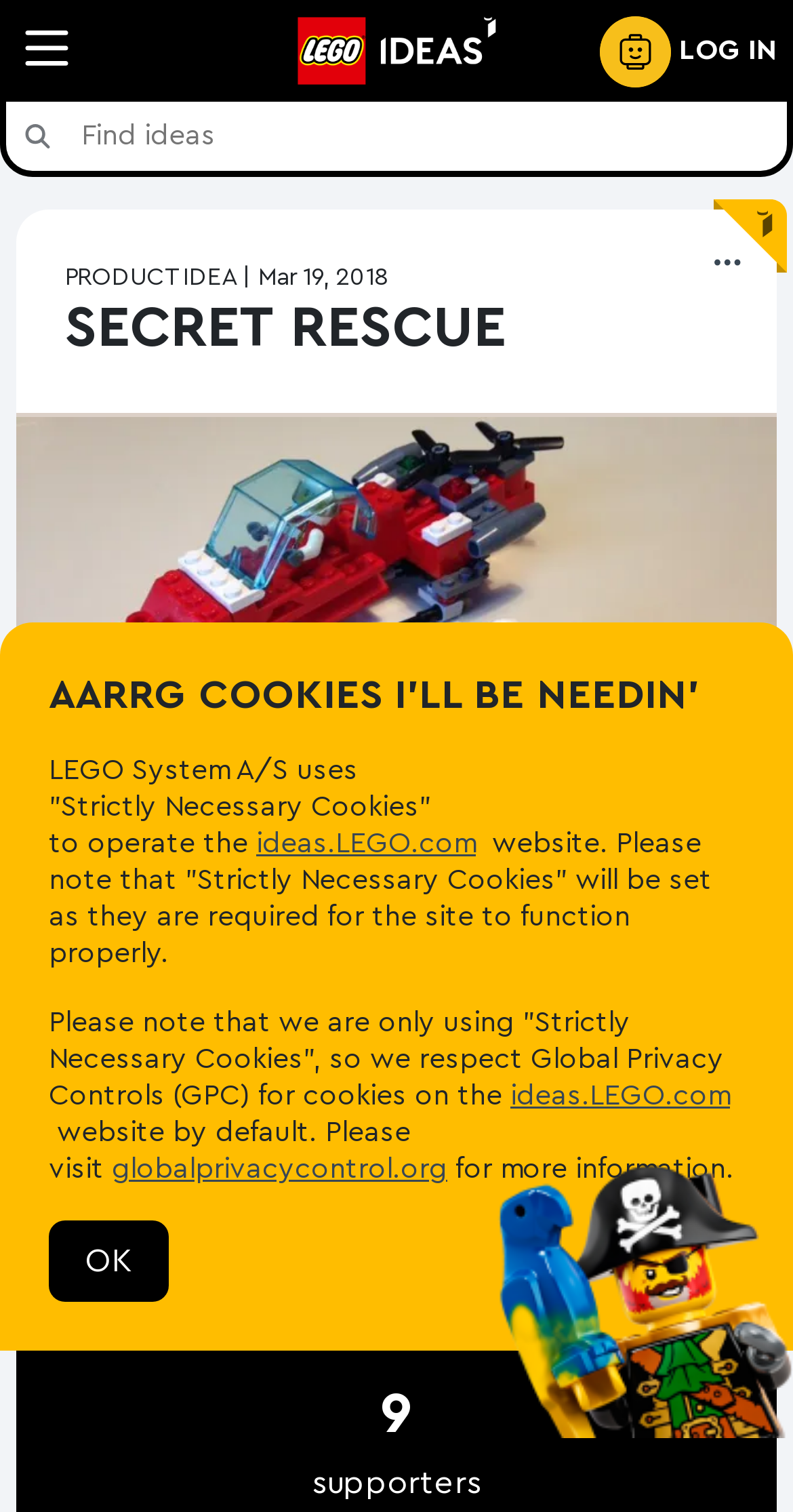Give a one-word or short phrase answer to this question: 
What is the logo of this website?

LEGO IDEAS Logo